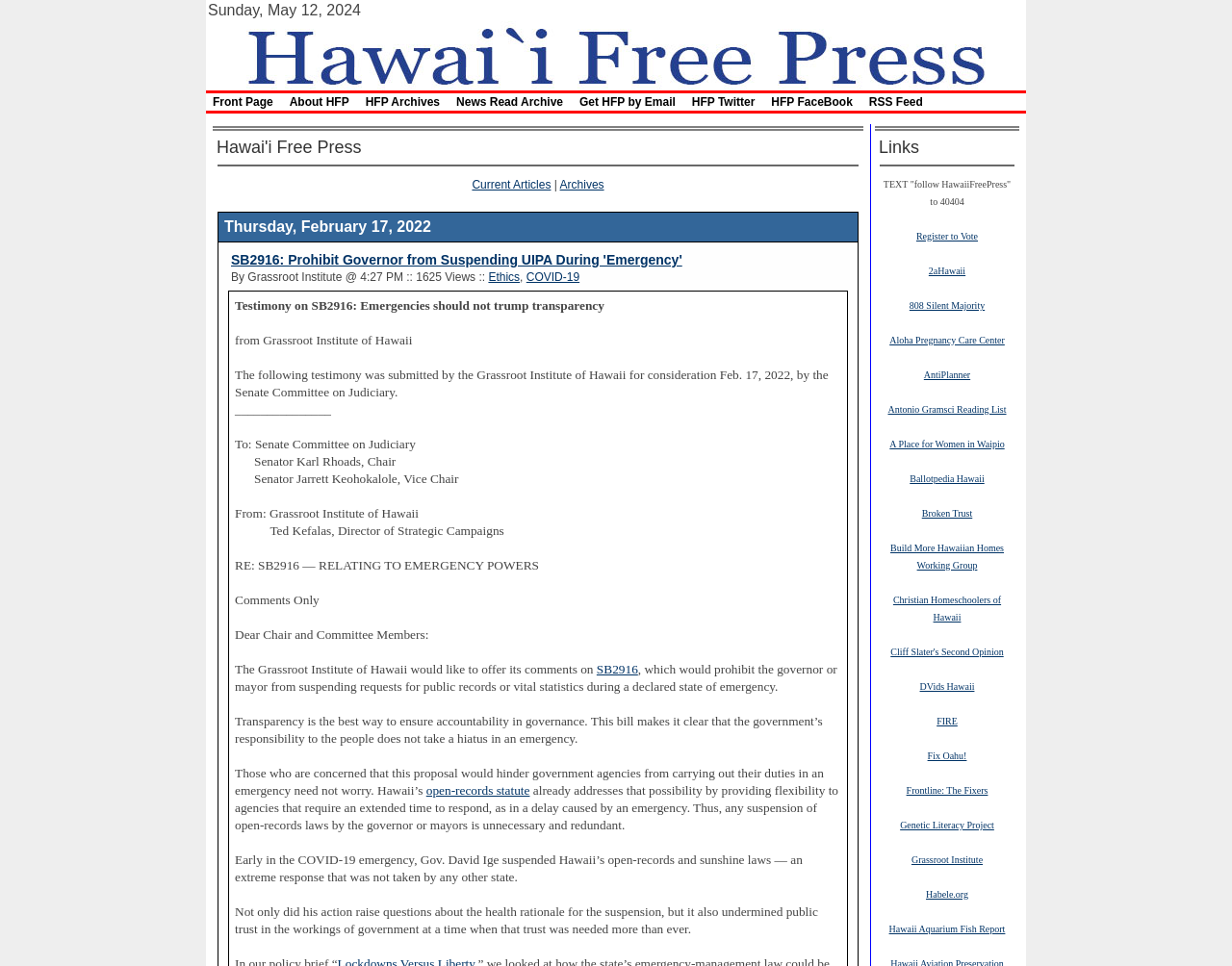Please identify the bounding box coordinates of the area I need to click to accomplish the following instruction: "Register to Vote".

[0.744, 0.237, 0.794, 0.251]